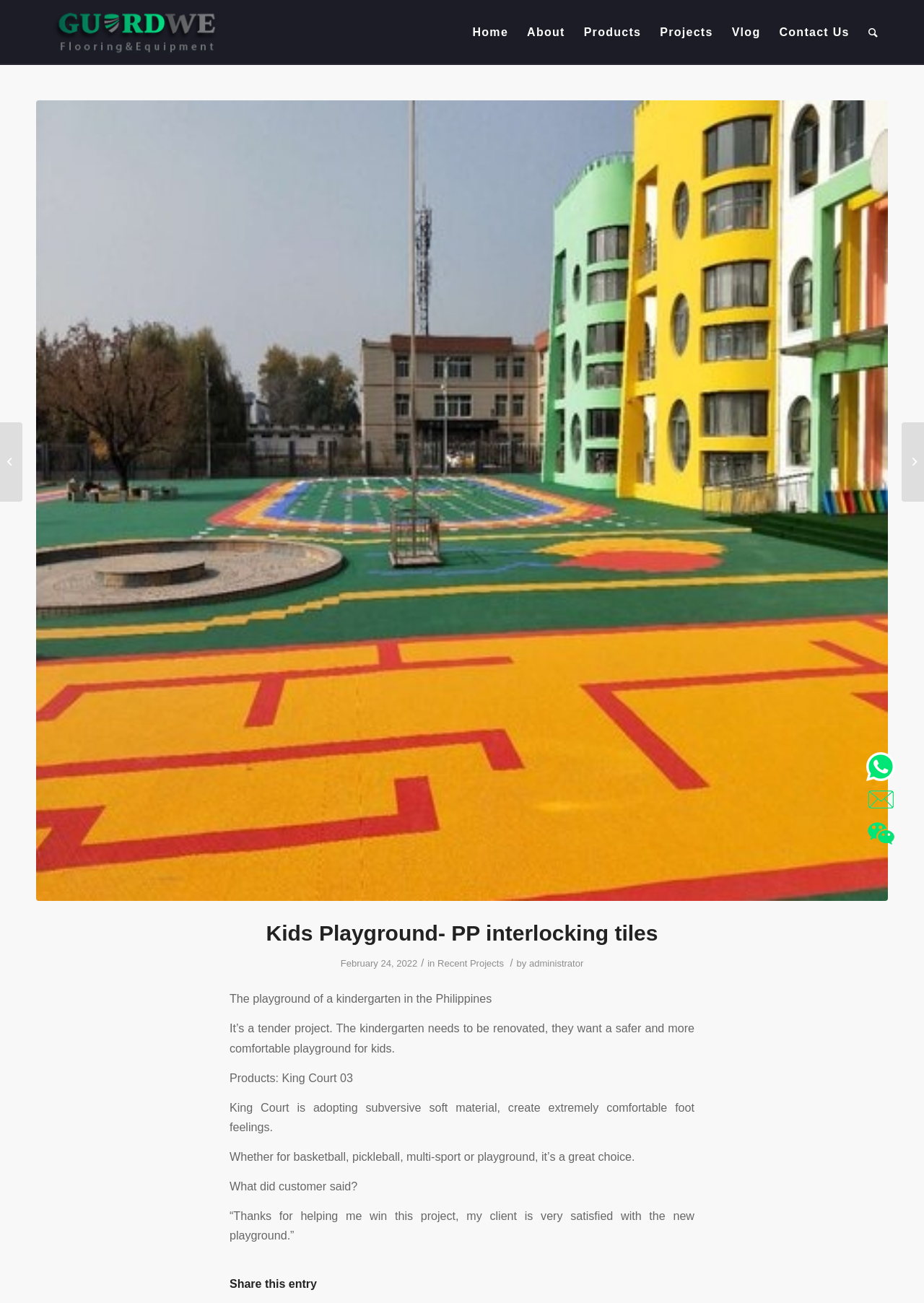What type of court is the King Court 03 suitable for?
Use the screenshot to answer the question with a single word or phrase.

Basketball, pickleball, multi-sport or playground